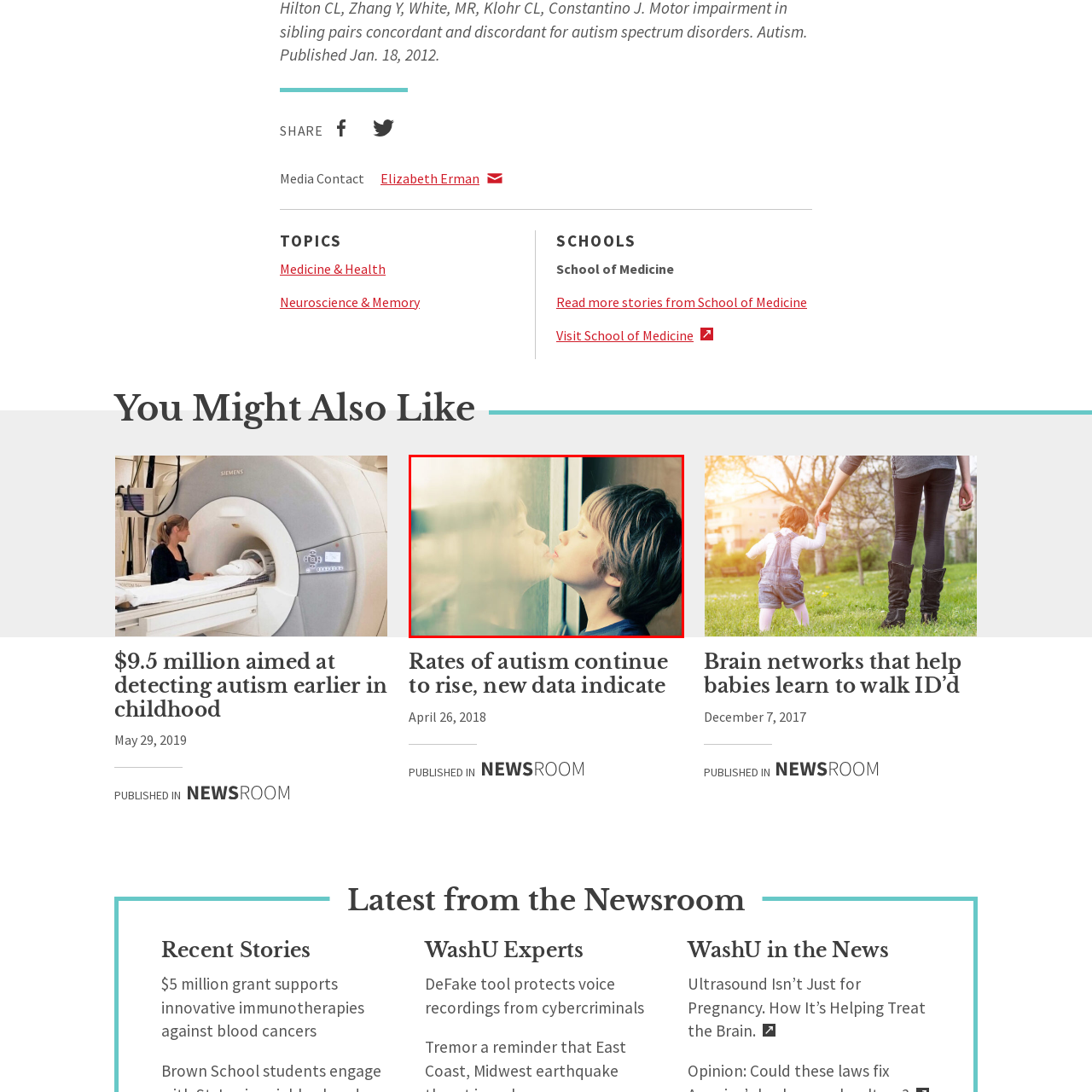Where is the boy looking? Observe the image within the red bounding box and give a one-word or short-phrase answer.

At the window